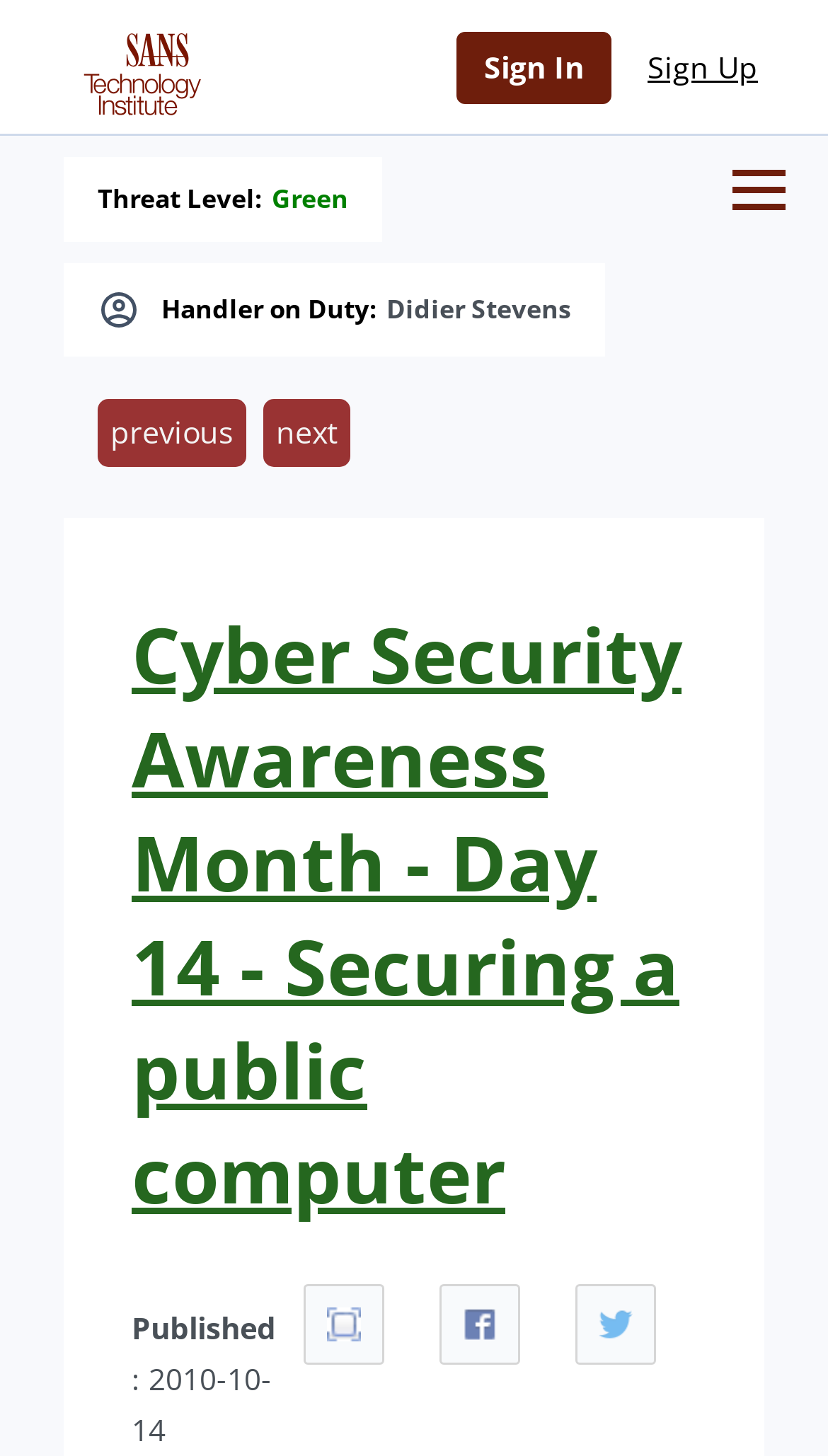What is the author of the article?
Kindly offer a comprehensive and detailed response to the question.

I found the answer by using the meta description, which mentions the author's name as 'Johannes Ullrich'.